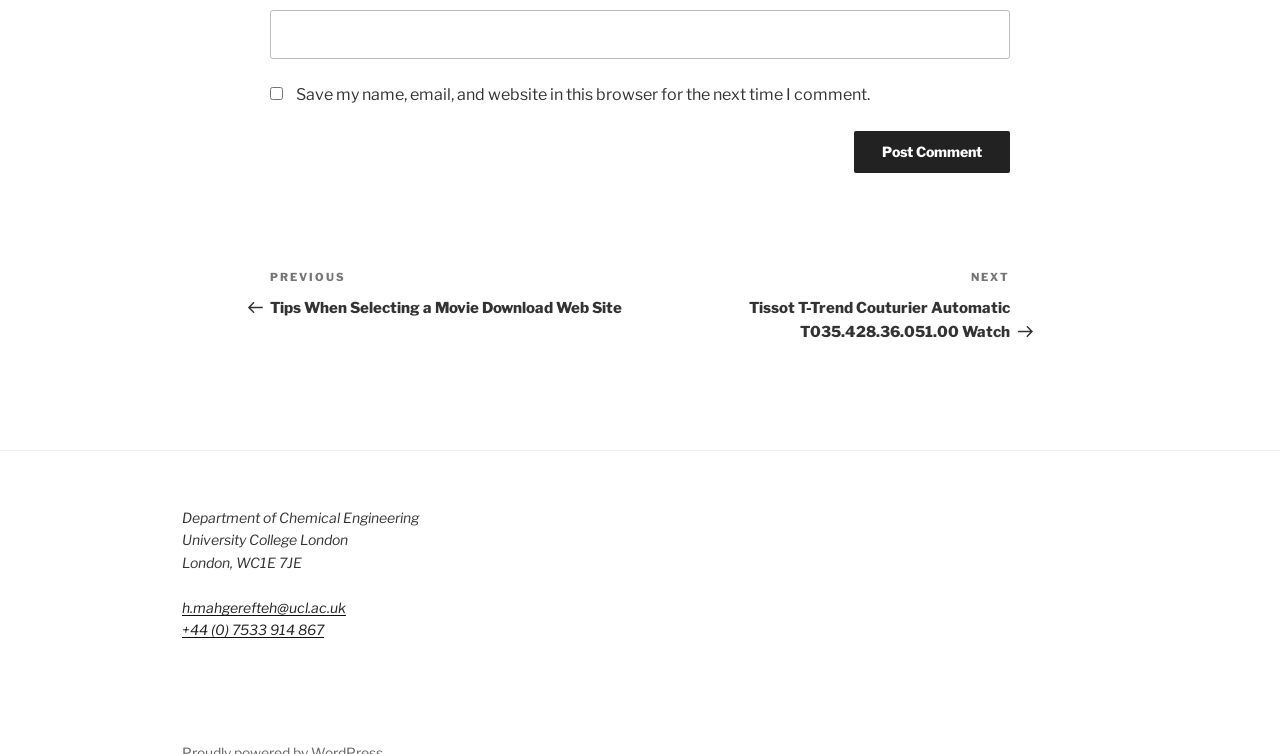What is the previous post about?
Observe the image and answer the question with a one-word or short phrase response.

Movie download website